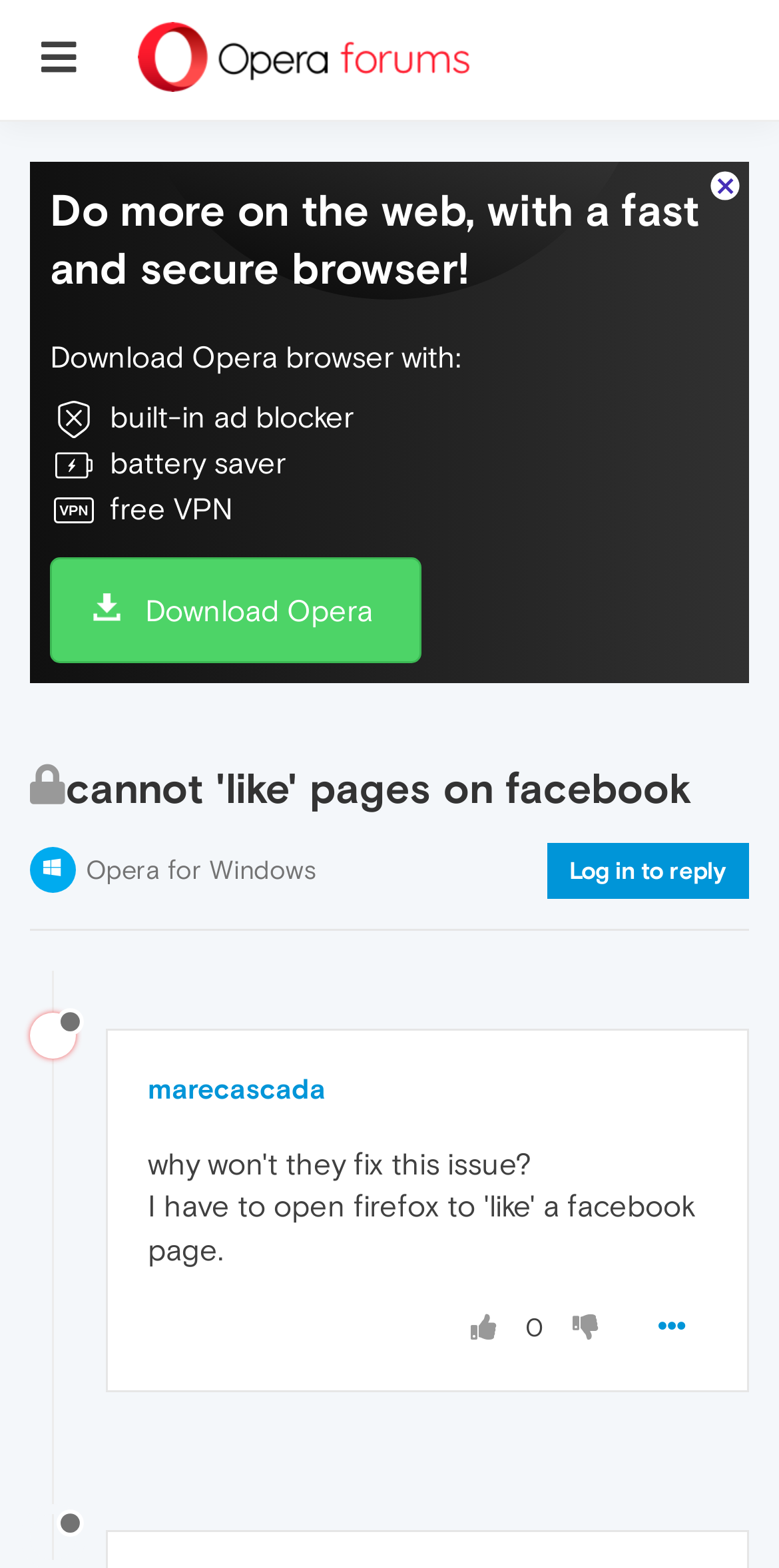Please analyze the image and provide a thorough answer to the question:
What is the name of the browser being promoted?

The webpage is promoting a browser, and the name of the browser is mentioned in the text 'Do more on the web, with a fast and secure browser!' and also in the link 'Download Opera browser with:'.